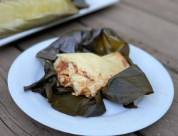What is the background of the image?
From the details in the image, provide a complete and detailed answer to the question.

The background of the image features a rustic wooden surface, adding a warm and inviting touch to the presentation of the dish.